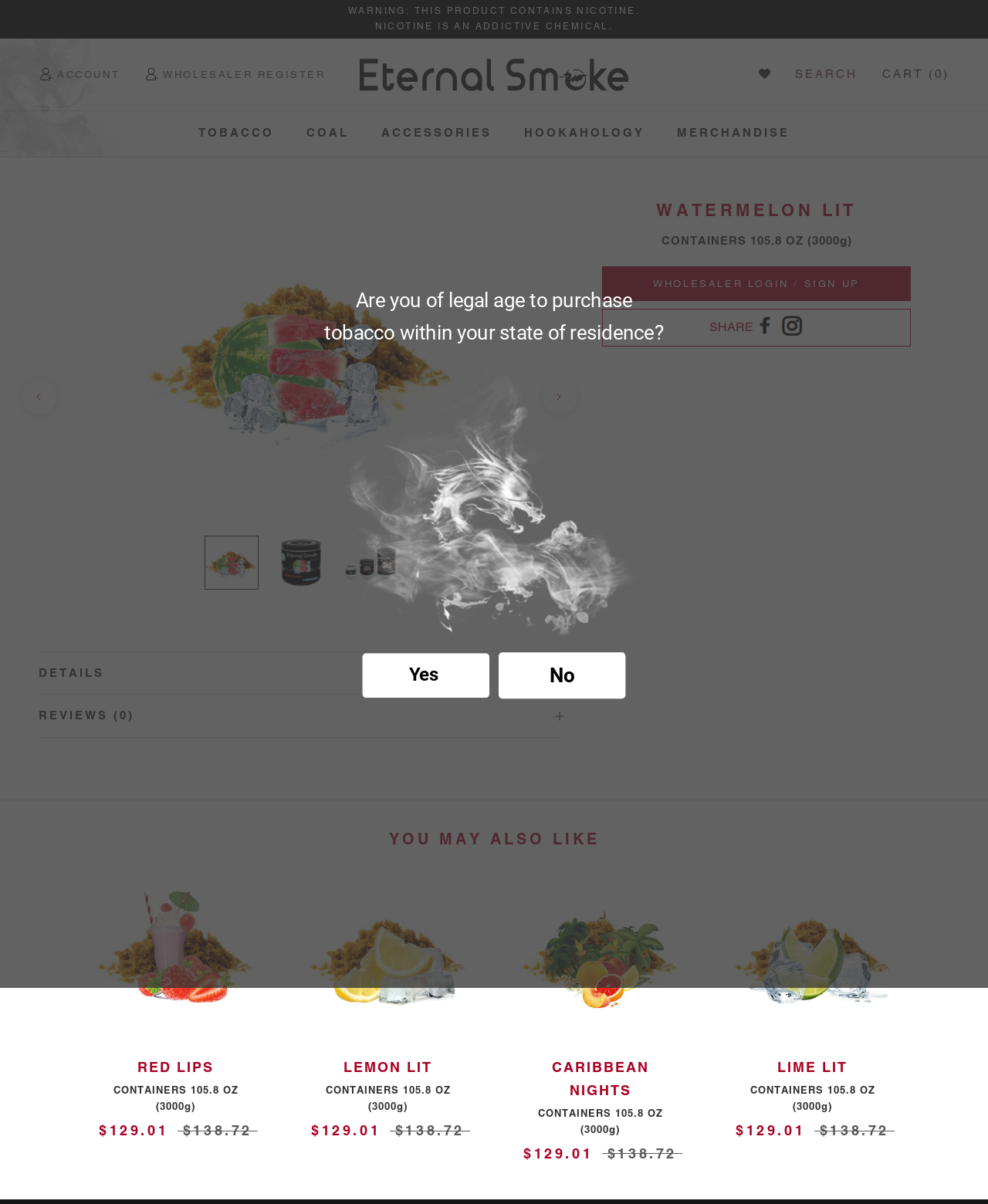What is the price range of the recommended products?
Carefully analyze the image and provide a thorough answer to the question.

The recommended products, such as RED LIPS, LEMON LIT, CARIBBEAN NIGHTS, and LIME LIT, have prices ranging from $129.01 to $138.72, as indicated by the price tags displayed next to each product.